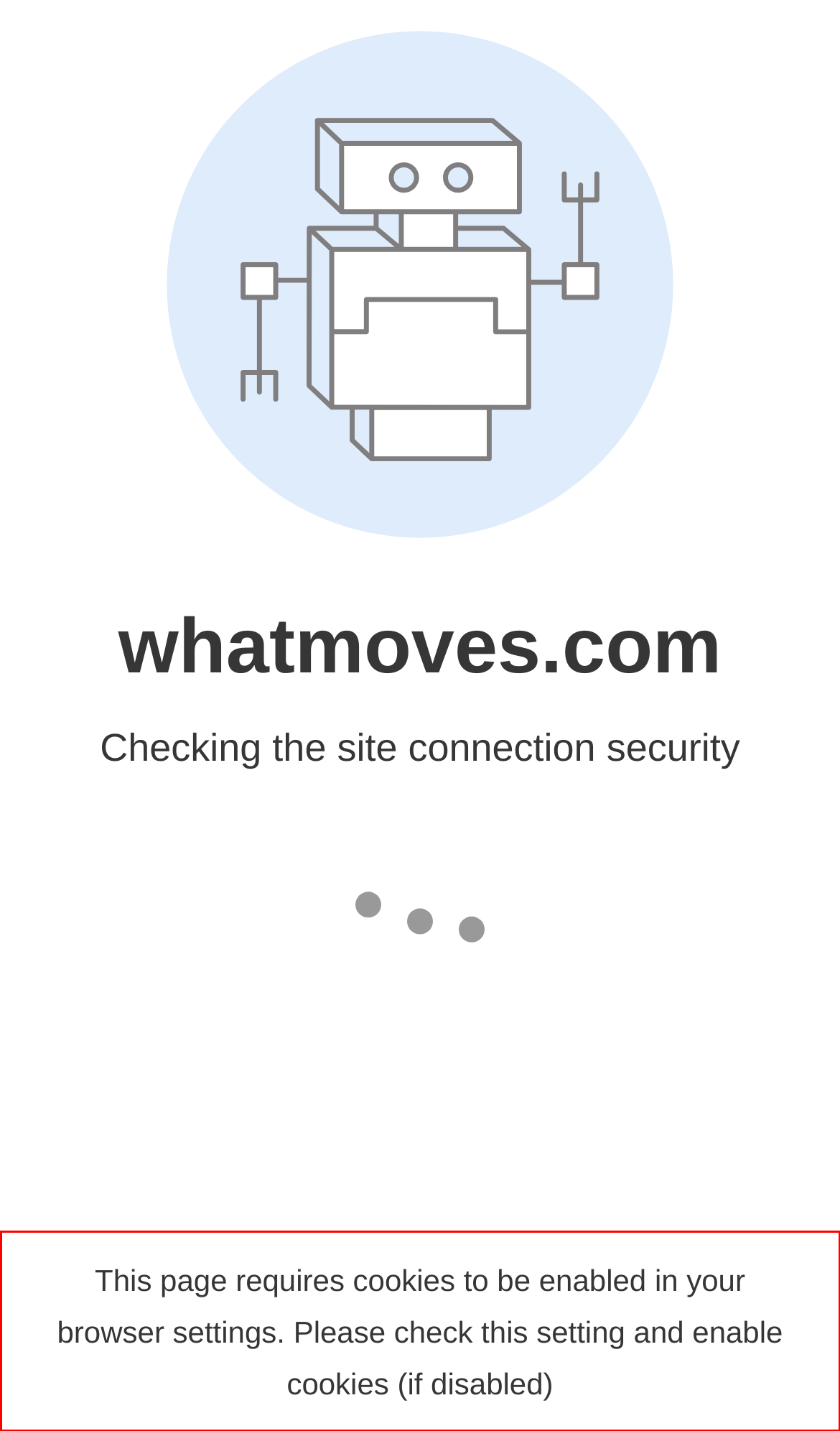Please perform OCR on the text within the red rectangle in the webpage screenshot and return the text content.

This page requires cookies to be enabled in your browser settings. Please check this setting and enable cookies (if disabled)